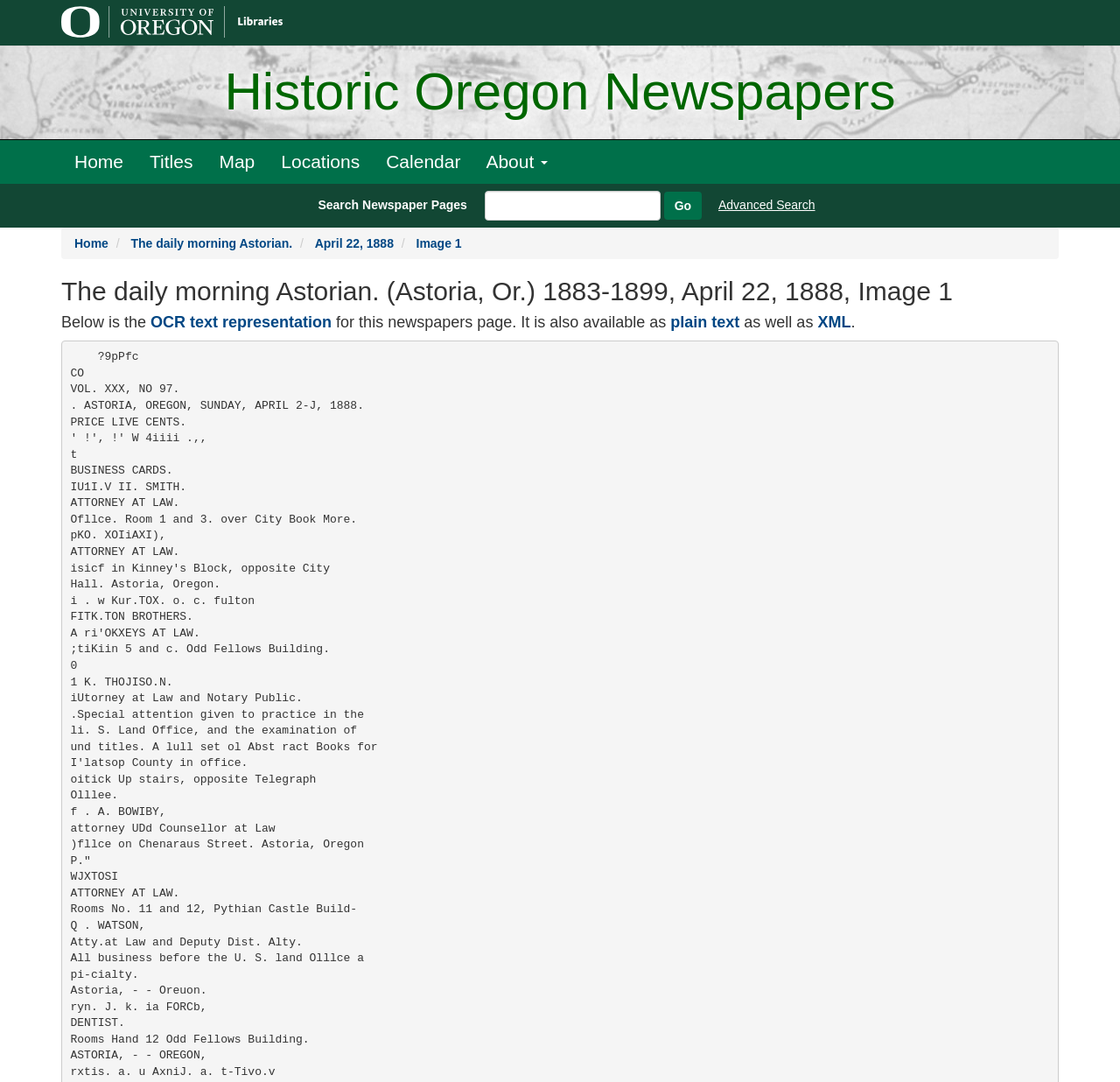What is the name of the newspaper?
Please describe in detail the information shown in the image to answer the question.

I found the answer by looking at the heading element that says 'The daily morning Astorian. (Astoria, Or.) 1883-1899, April 22, 1888, Image 1' which indicates that the newspaper's name is 'The daily morning Astorian'.